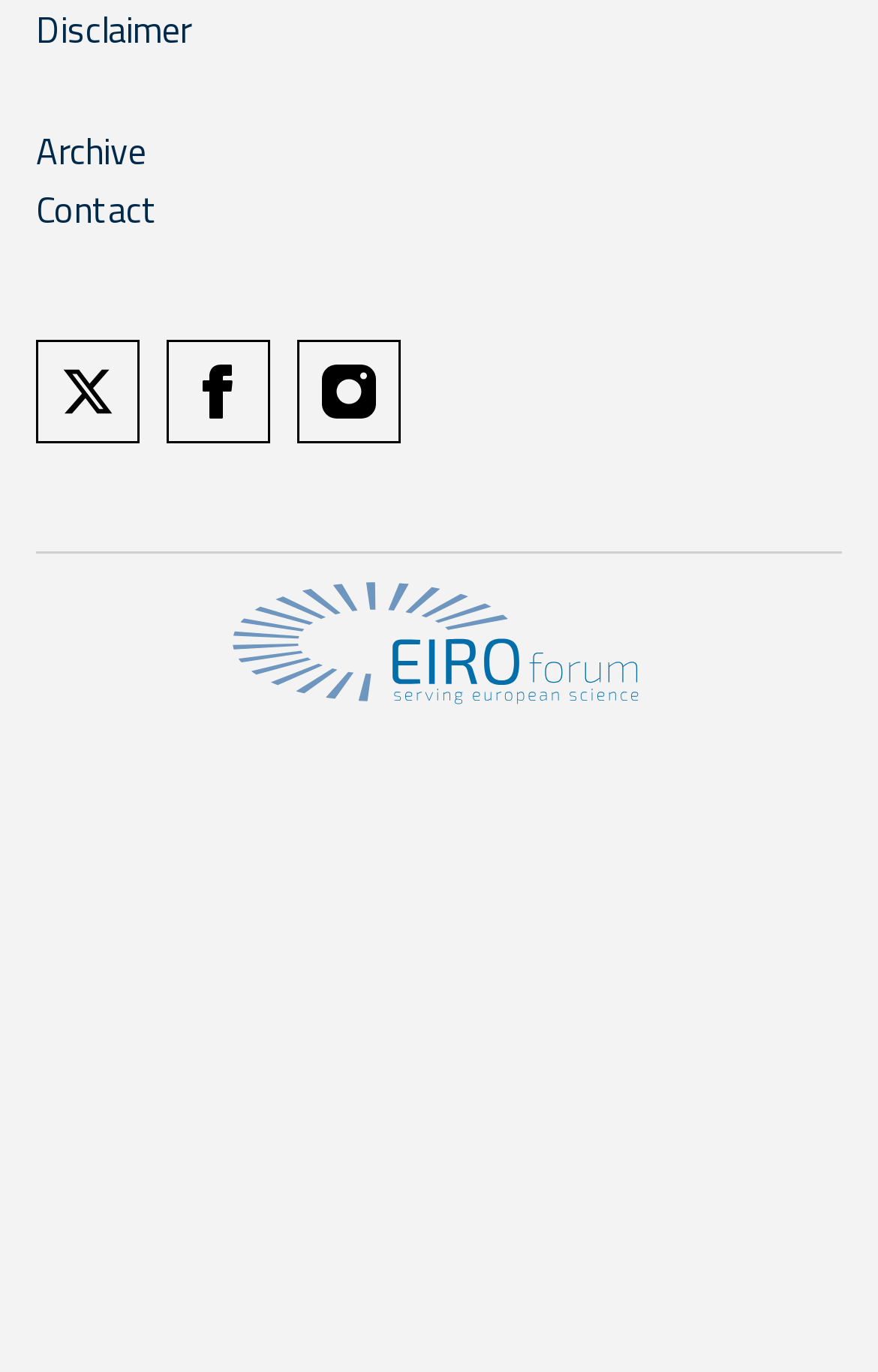Find the bounding box coordinates of the clickable region needed to perform the following instruction: "Visit CERN website". The coordinates should be provided as four float numbers between 0 and 1, i.e., [left, top, right, bottom].

[0.041, 0.55, 0.959, 0.59]